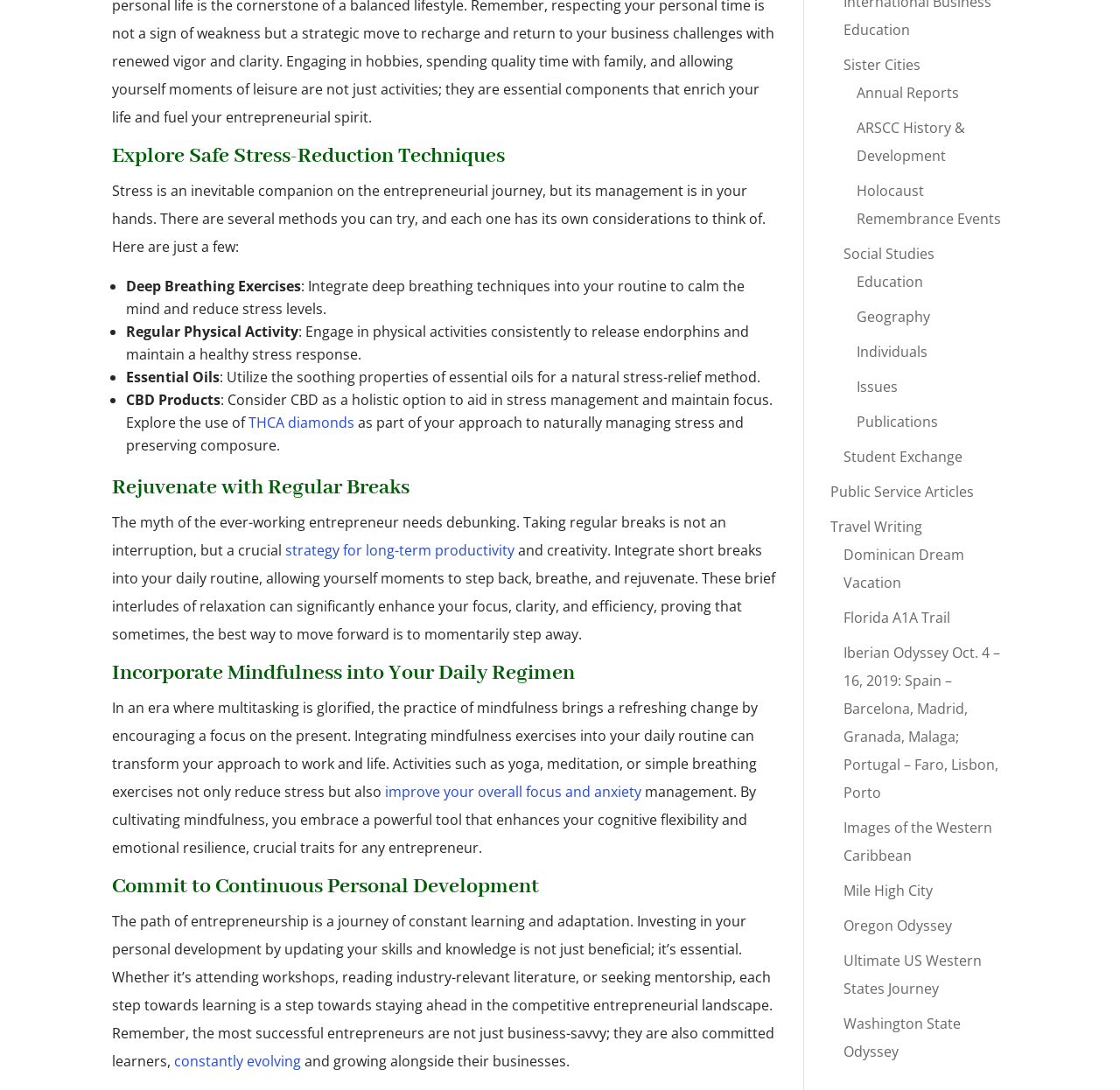What is the first stress-reduction technique mentioned?
Please answer the question with a single word or phrase, referencing the image.

Deep Breathing Exercises